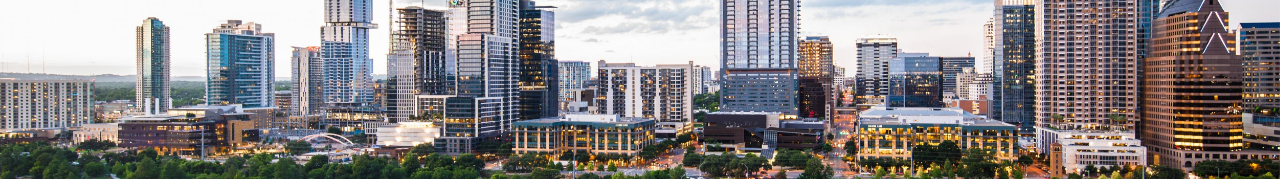Carefully examine the image and provide an in-depth answer to the question: What is present at the base of the buildings?

The image features lush greenery at the base of the buildings, suggesting well-planned urban landscaping, adding a touch of nature amidst the concrete.